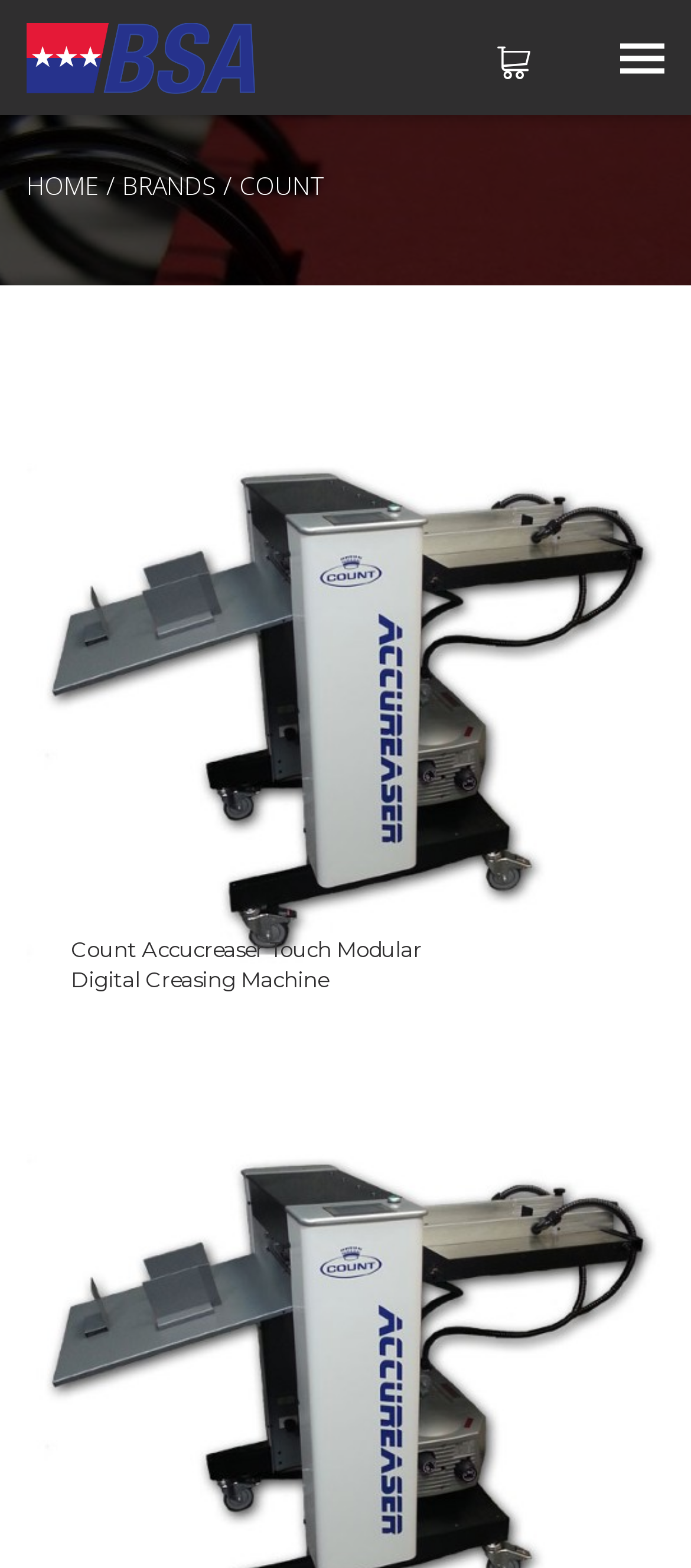What type of machine is being showcased?
Look at the screenshot and provide an in-depth answer.

The heading element with the text 'Count Accucreaser Touch Modular Digital Creasing Machine' suggests that the webpage is showcasing a creasing machine, specifically the Count Accucreaser Touch Modular Digital Creasing Machine.